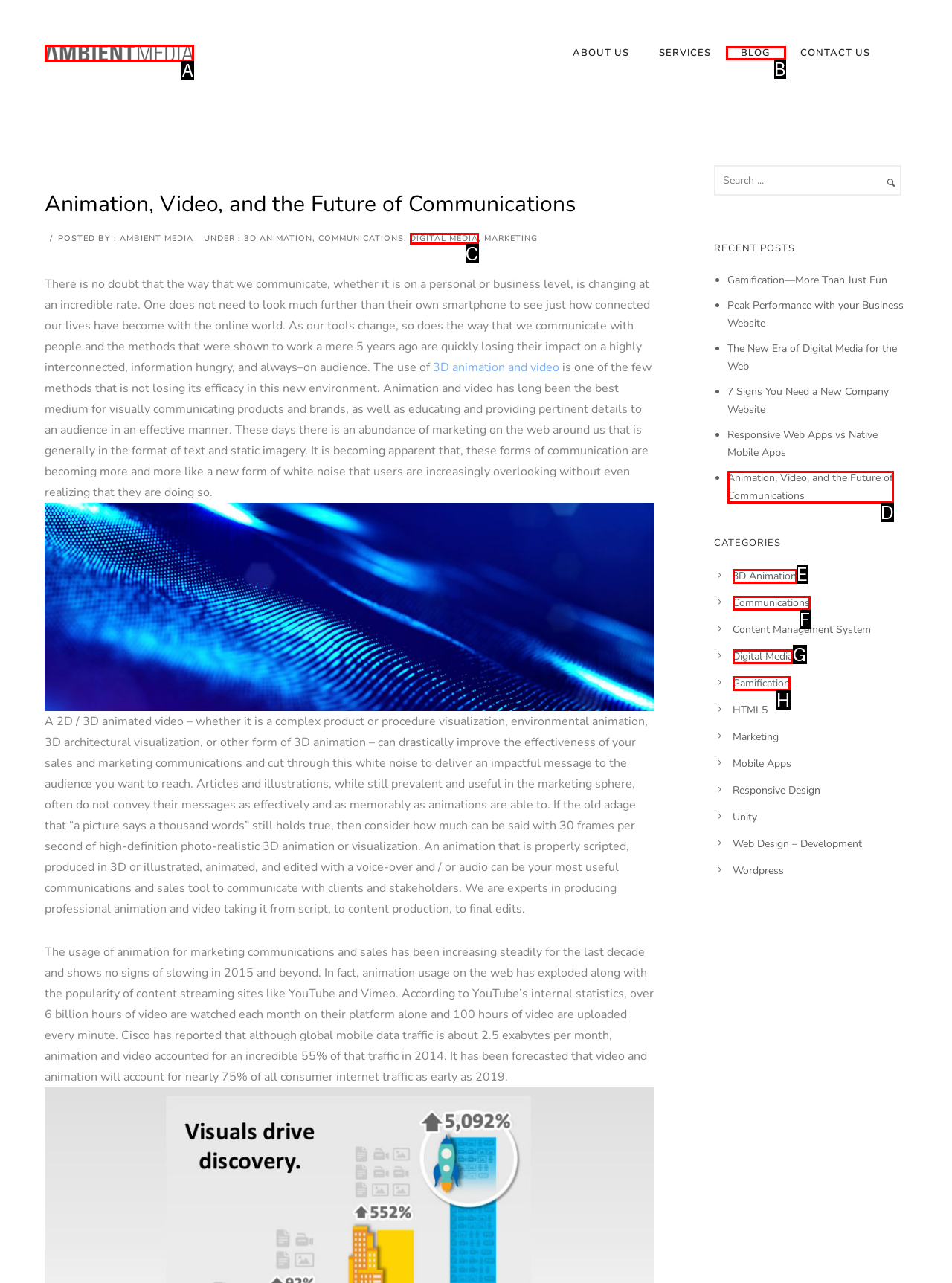Which lettered option matches the following description: 3D Animation
Provide the letter of the matching option directly.

E